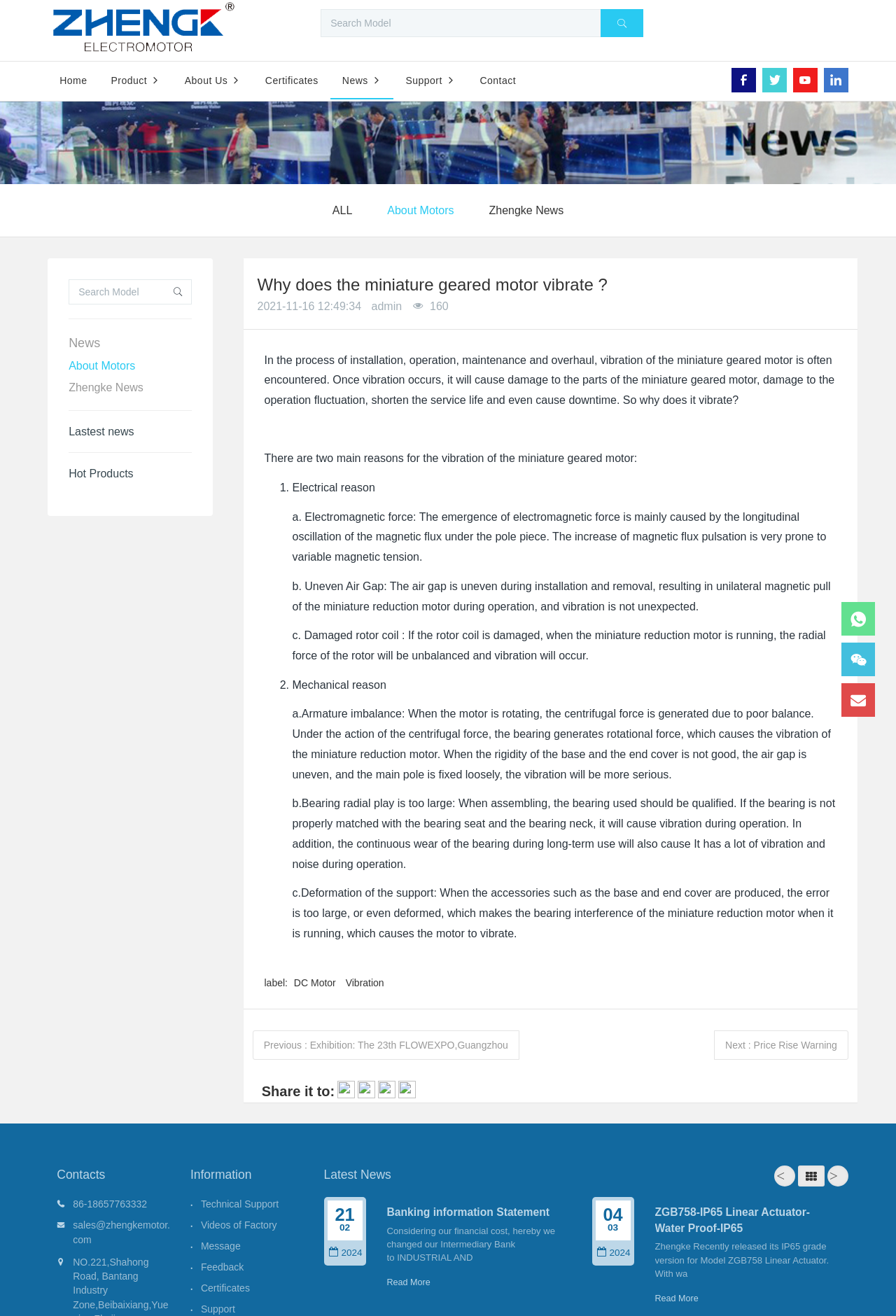What are the social media platforms provided for sharing?
Please respond to the question thoroughly and include all relevant details.

The webpage provides four social media platforms for sharing, including Facebook, Twitter, LinkedIn, and another platform, as indicated by the icons and links in the 'Share it to:' section.